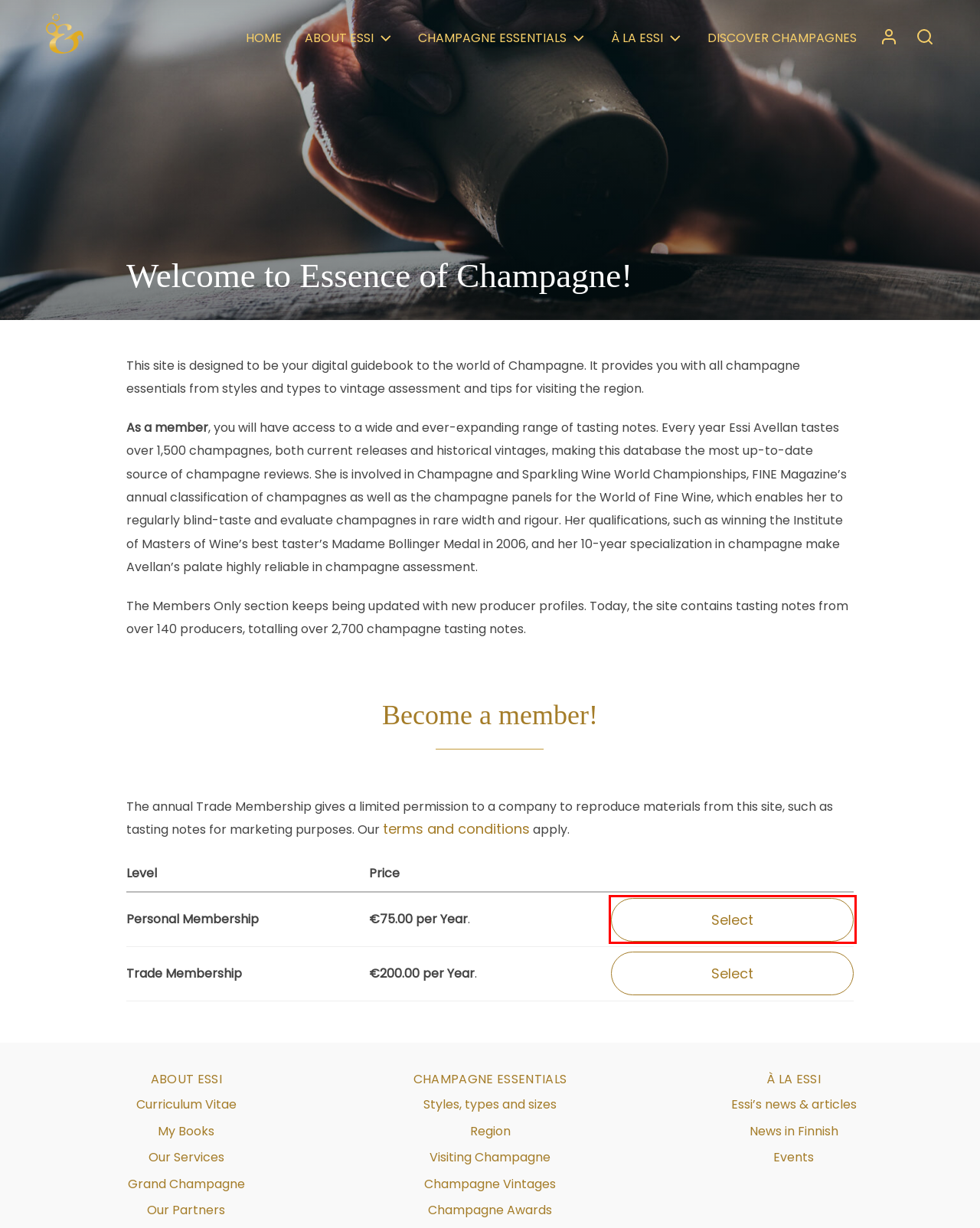You are given a screenshot of a webpage with a red bounding box around an element. Choose the most fitting webpage description for the page that appears after clicking the element within the red bounding box. Here are the candidates:
A. Discover Champagnes – Essi Avellan
B. Our Services – Essi Avellan
C. Membership Checkout – Essi Avellan
D. Our Partners – Essi Avellan
E. Styles, types and sizes – Essi Avellan
F. News in Finnish – Essi Avellan
G. My Books – Essi Avellan
H. My Events – Essi Avellan

C